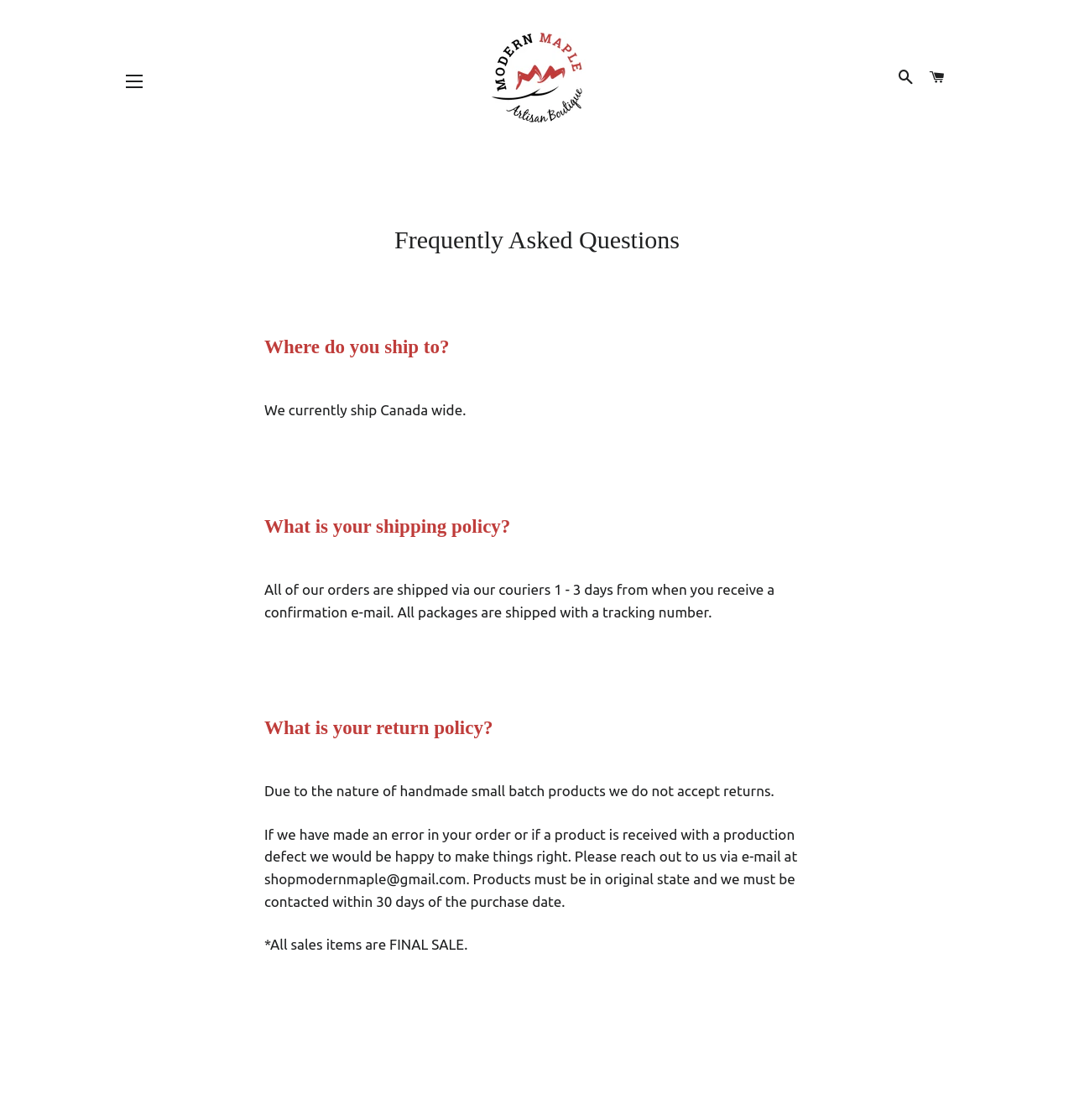Where does Modern Maple ship to?
Examine the webpage screenshot and provide an in-depth answer to the question.

The answer can be found in the section 'Where do you ship to?' which states 'We currently ship Canada wide.'